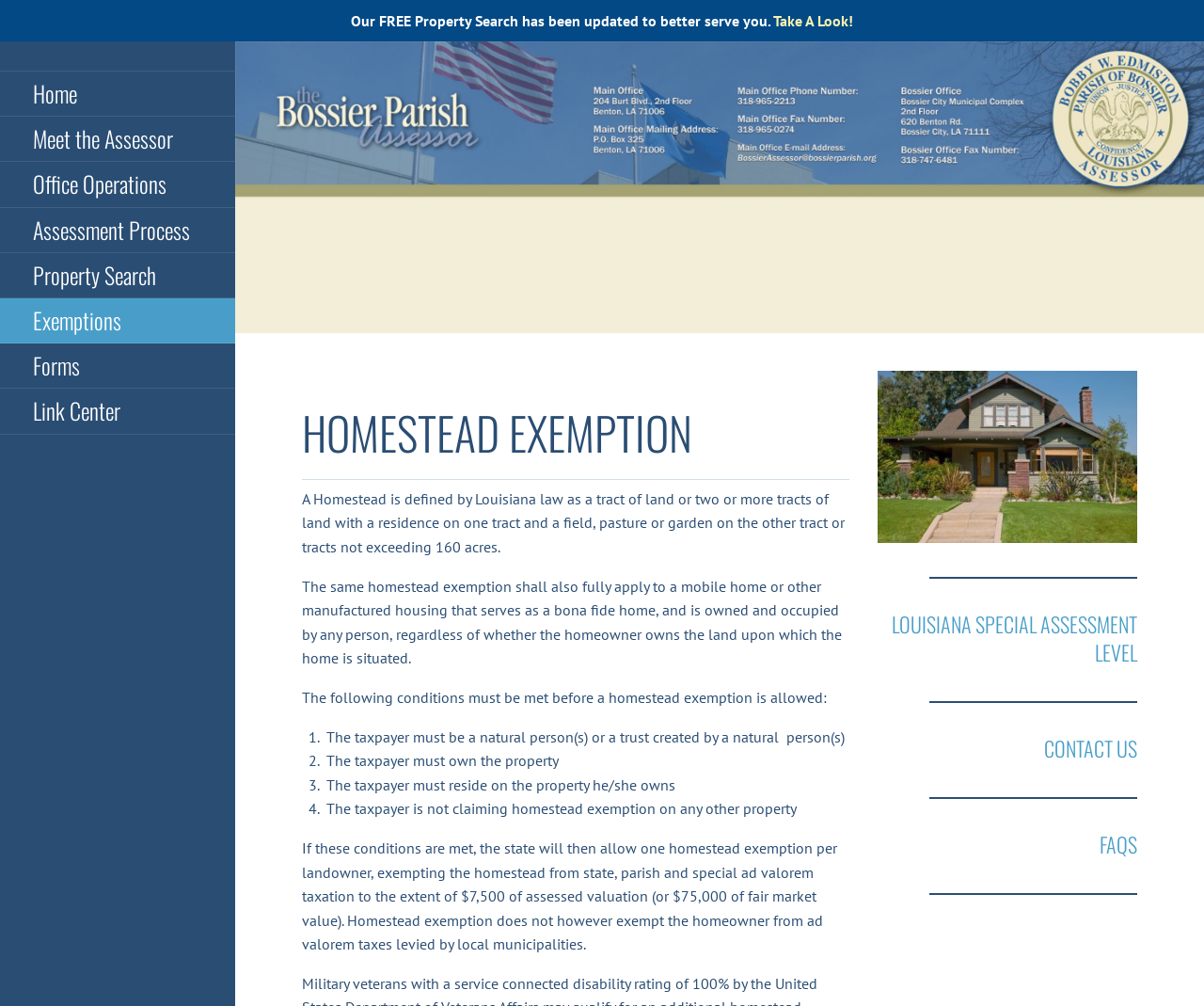Provide a single word or phrase answer to the question: 
What is the purpose of the 'Property Search' link?

To search for properties